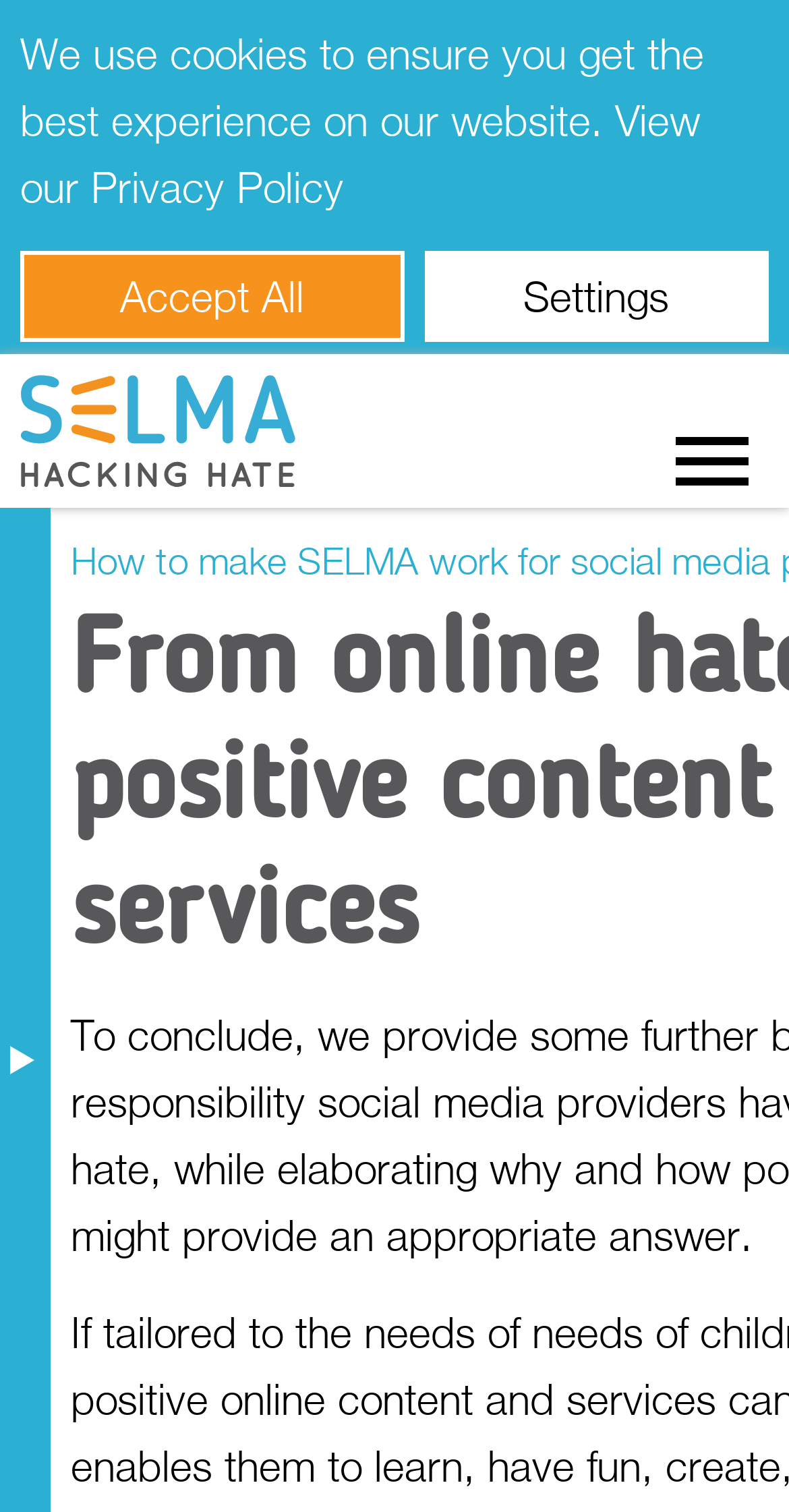Return the bounding box coordinates of the UI element that corresponds to this description: "How?". The coordinates must be given as four float numbers in the range of 0 and 1, [left, top, right, bottom].

[0.0, 0.475, 0.513, 0.541]